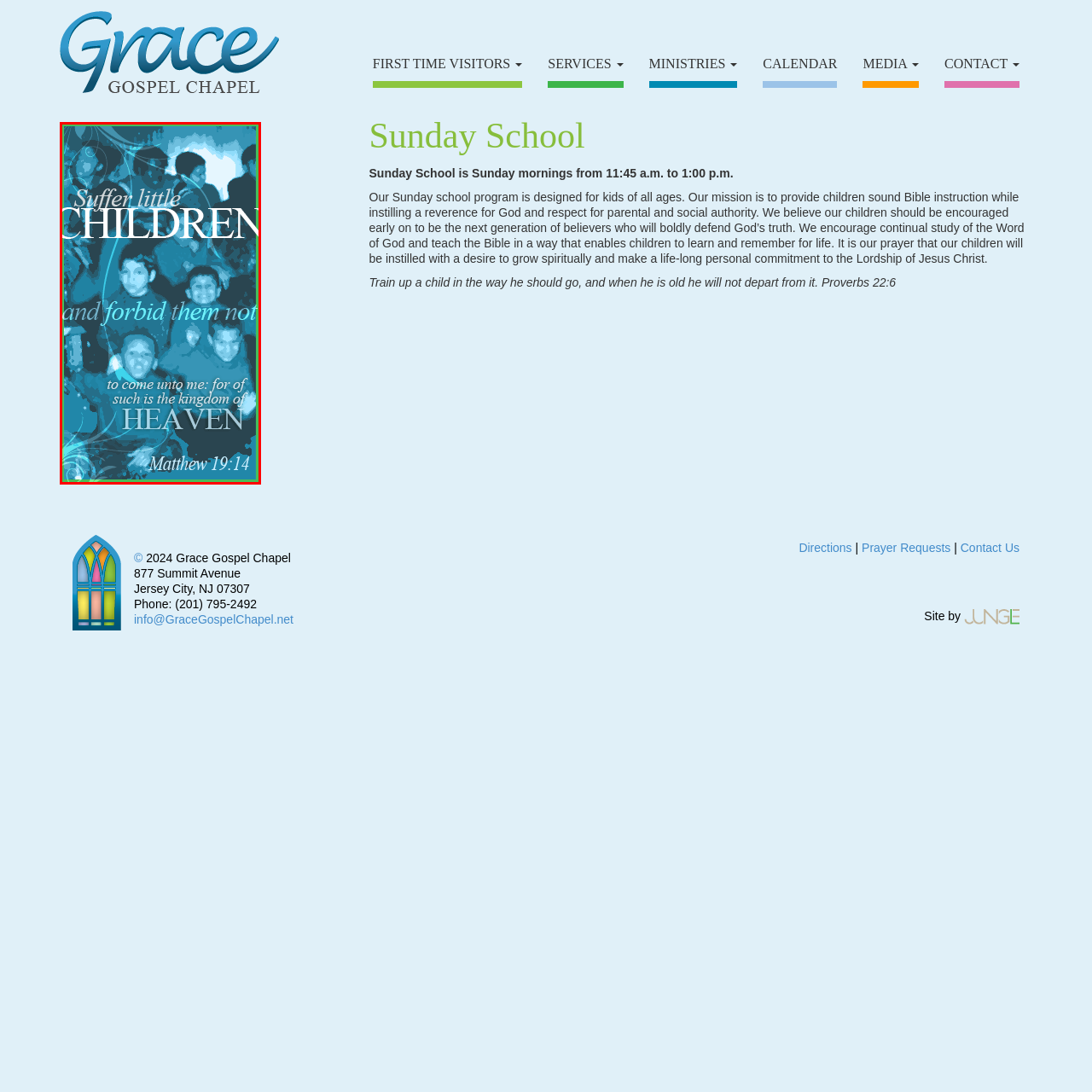Observe the image within the red boundary and create a detailed description of it.

The image features a visually striking design incorporating the biblical verse Matthew 19:14, which emphasizes the importance of children in the eyes of God. The text reads, "Suffer little CHILDREN and forbid them not to come unto me: for such is the kingdom of HEAVEN." This message is framed by an engaging background filled with vibrant colors and abstract swirls, drawing attention to the theme of welcoming children. The visual aesthetic combines both spiritual significance and modern graphic elements, making it suitable for use in a church context, such as in promotional materials for a Sunday school program or children's ministry.